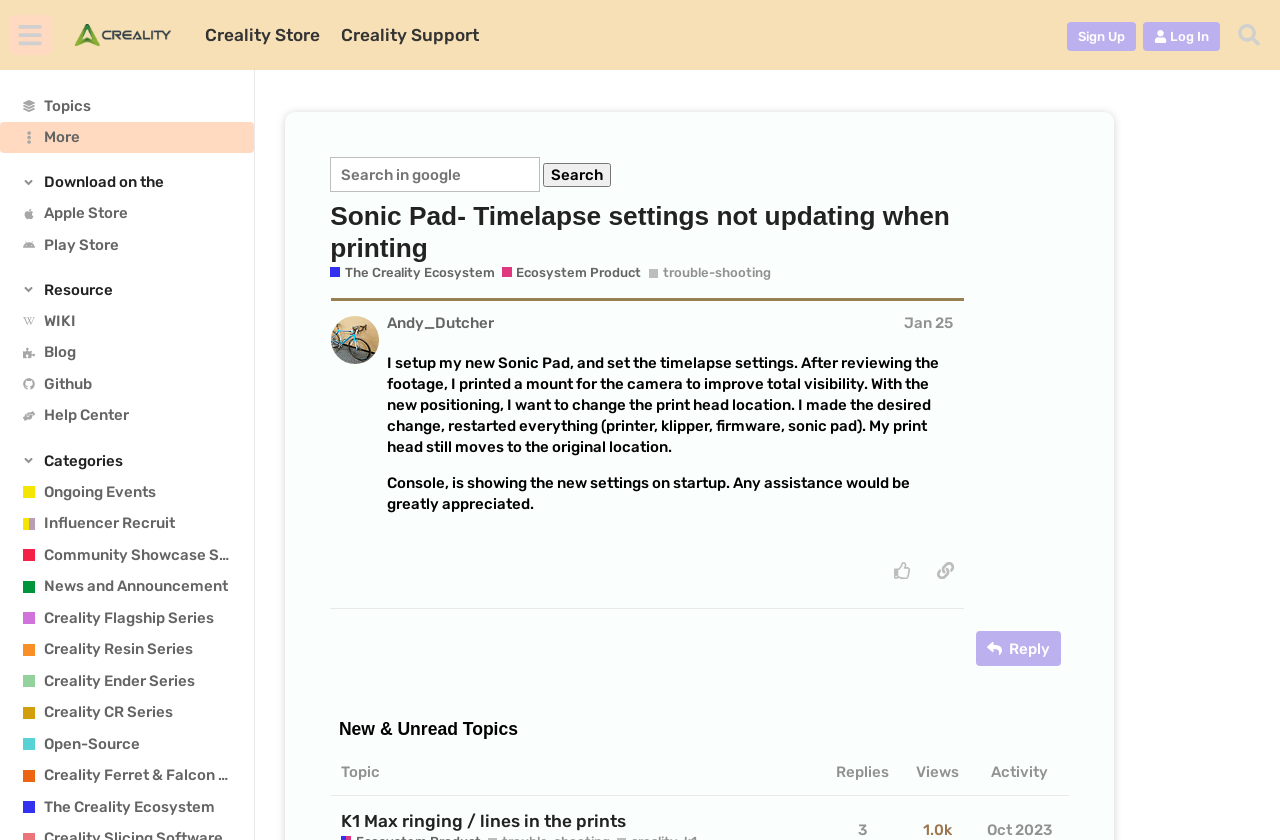Create a detailed summary of the webpage's content and design.

This webpage is a forum discussion page on the Creality Community Forum. At the top, there is a header section with a button to toggle the sidebar, links to Creality Community Forum, Creality Store, and Creality Support, as well as buttons to sign up, log in, and search. Below the header, there are several links to various topics, including Apple Store, Play Store, WIKI, Blog, Github, and Help Center.

On the left side, there is a sidebar with buttons to download content, access resources, and view categories. The sidebar also contains links to Ongoing Events, Influencer Recruit, Community Showcase Space, News and Announcement, and various Creality product series.

The main content area has a search bar at the top, where users can search for topics. Below the search bar, there is a heading that displays the title of the current topic, "Sonic Pad- Timelapse settings not updating when printing". This topic is part of the "The Creality Ecosystem" and "Ecosystem Product" categories.

The topic is posted by a user named Andy_Dutcher, who describes an issue with their Sonic Pad's timelapse settings not updating after printing a new mount for the camera. The post includes a detailed description of the problem and a request for assistance.

Below the post, there are buttons to like the post, copy a link to the post, and reply to the post. There is also a section that displays new and unread topics, with columns to sort by topic, replies, views, and activity.